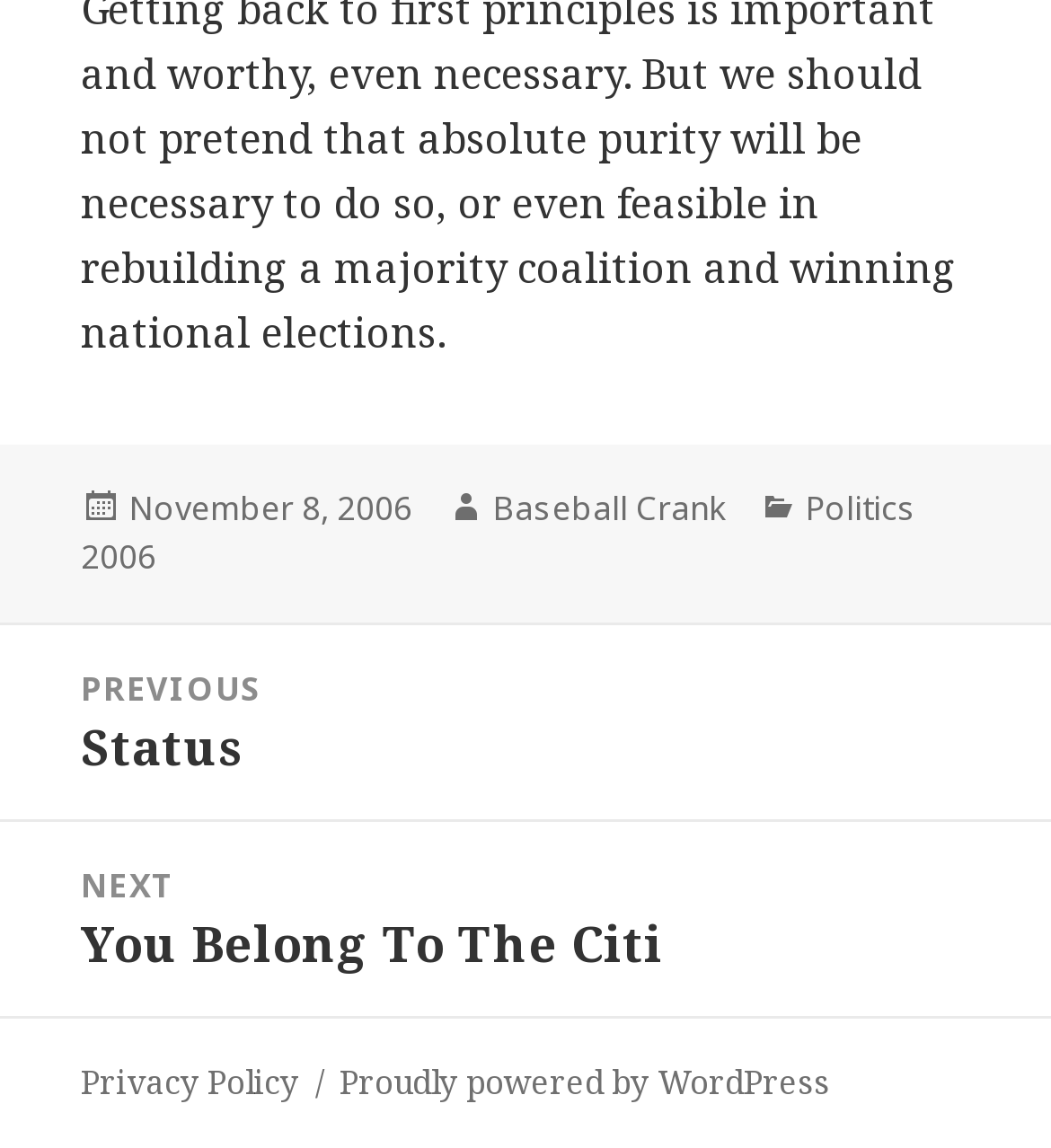Identify the bounding box for the element characterized by the following description: "Proudly powered by WordPress".

[0.323, 0.922, 0.79, 0.964]